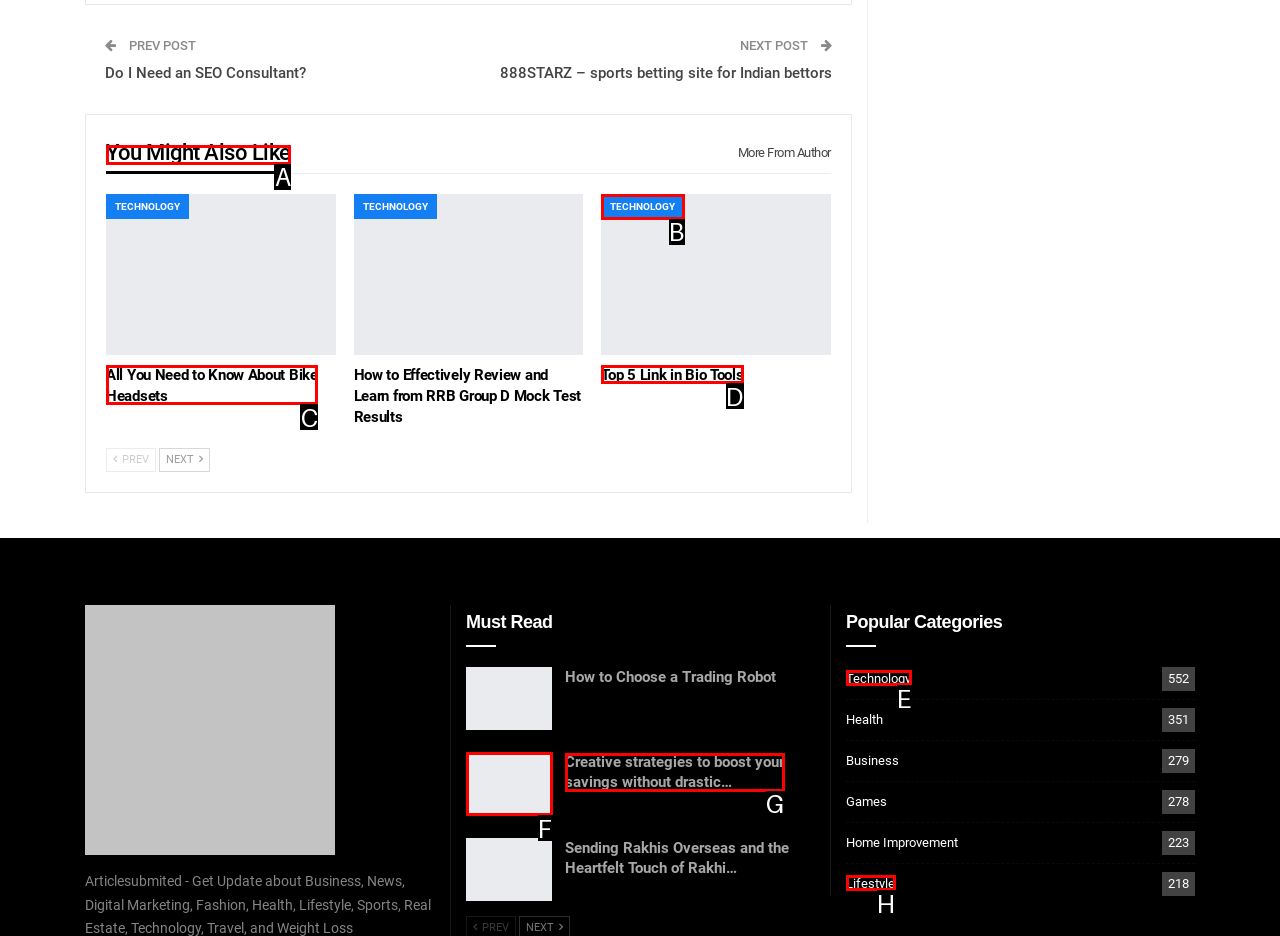Point out the option that best suits the description: You might also like
Indicate your answer with the letter of the selected choice.

A